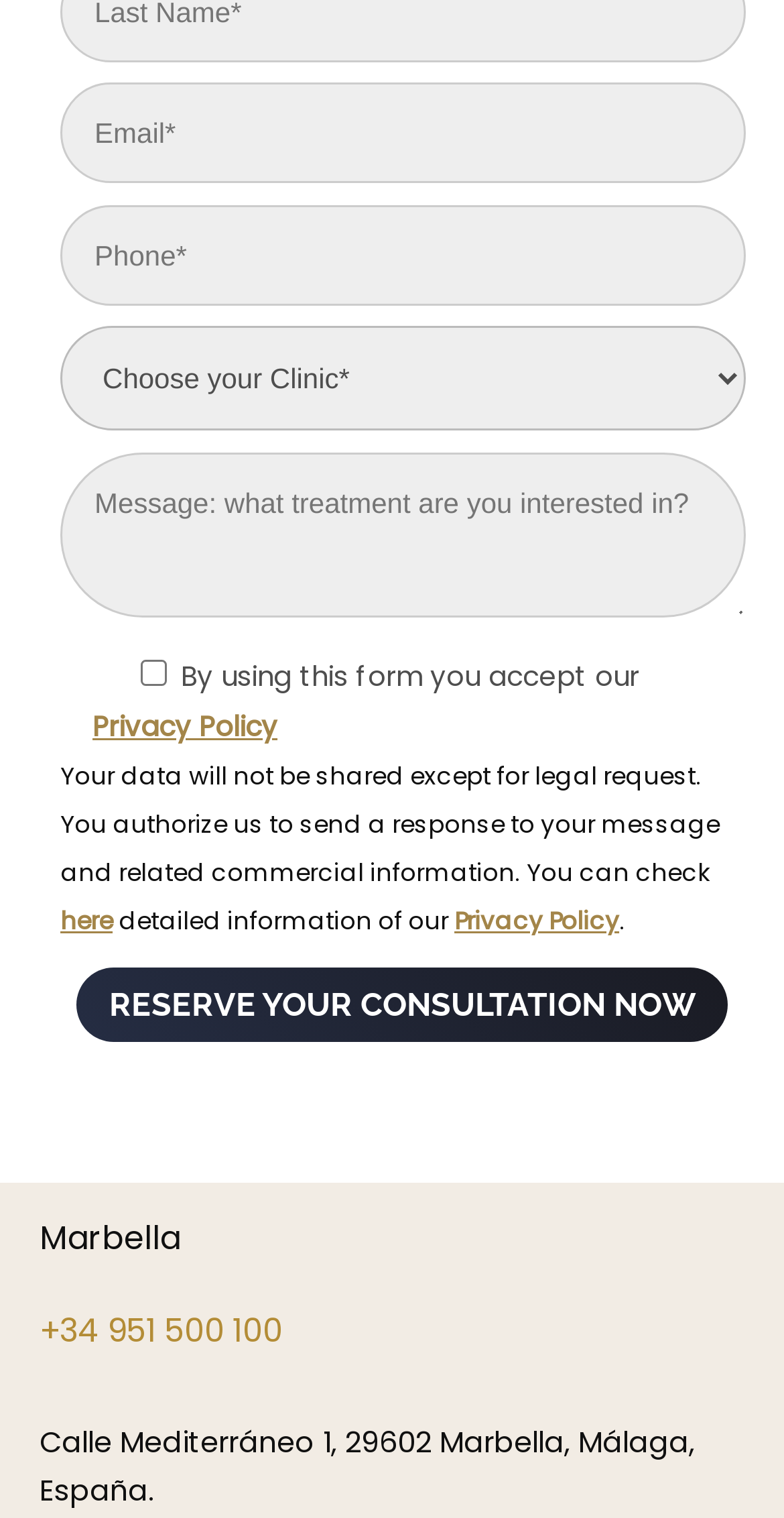Determine the bounding box for the described HTML element: "June 21, 2020". Ensure the coordinates are four float numbers between 0 and 1 in the format [left, top, right, bottom].

None